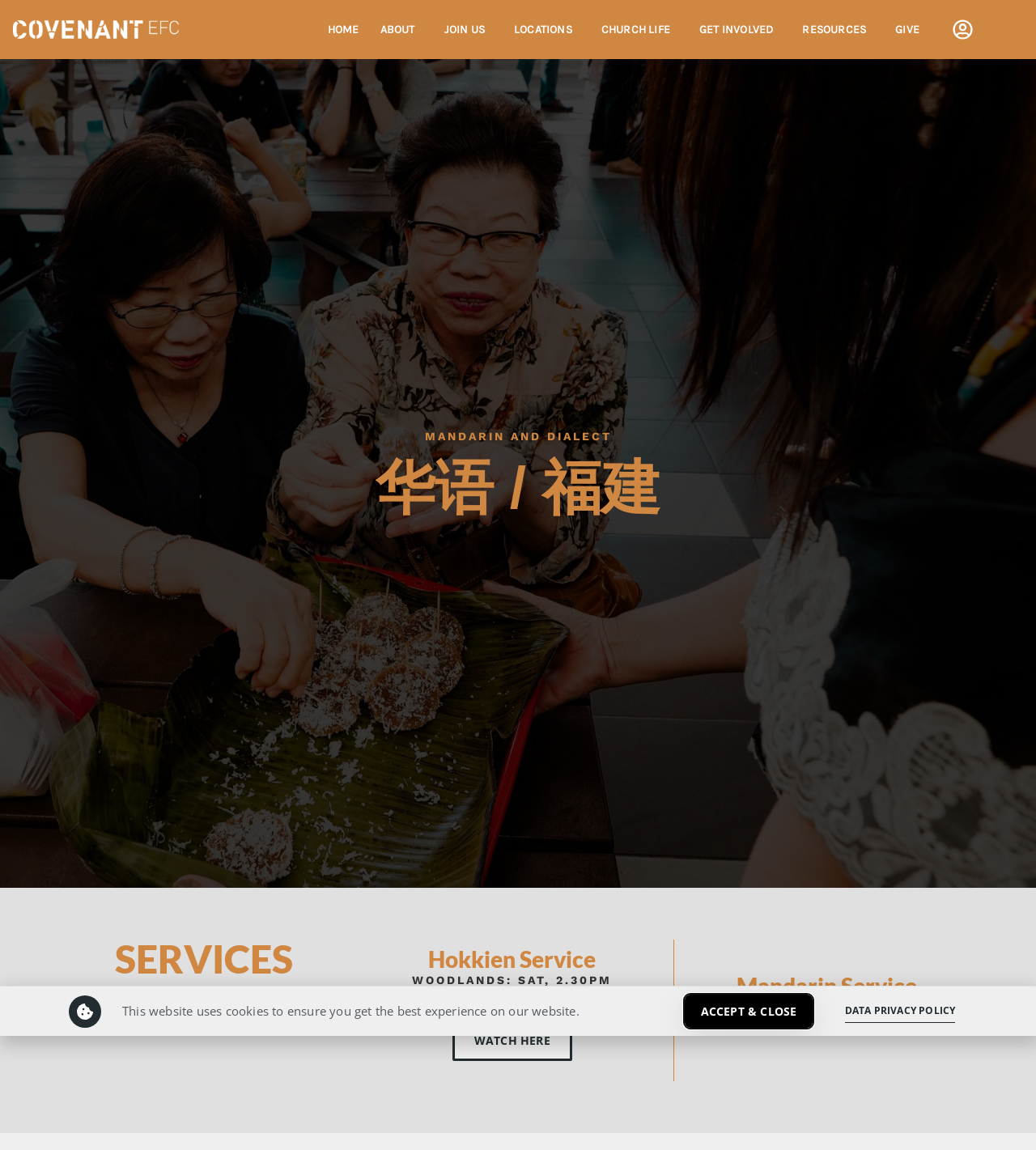Using the information in the image, give a comprehensive answer to the question: 
What language is the '华语 / 福建' heading referring to?

I found this answer by recognizing the characters '华语' which mean 'Mandarin' in Chinese, and '福建' which refers to the Fujian province in China, where Hokkien is spoken.